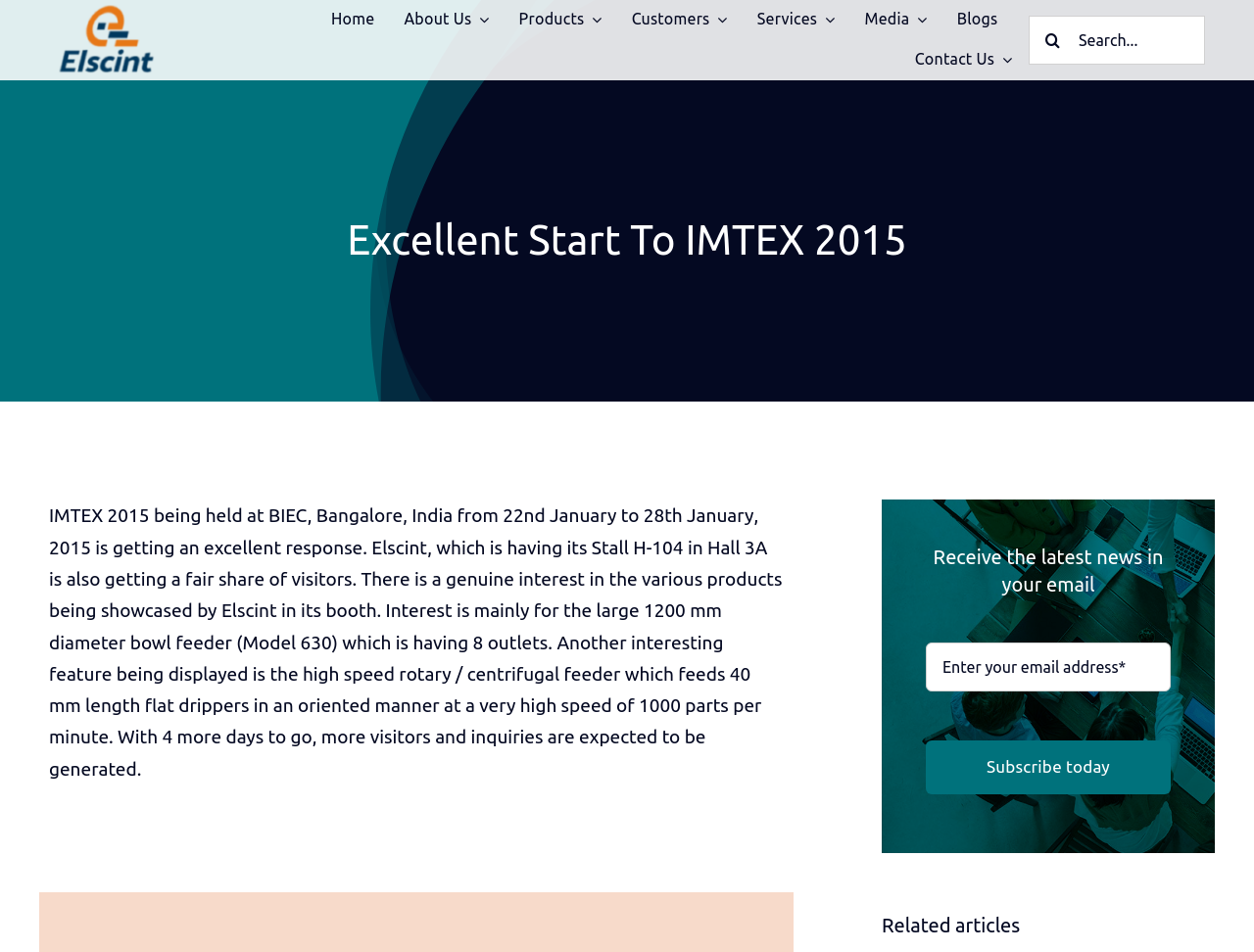Pinpoint the bounding box coordinates of the clickable element to carry out the following instruction: "Click the Home link."

[0.264, 0.0, 0.299, 0.042]